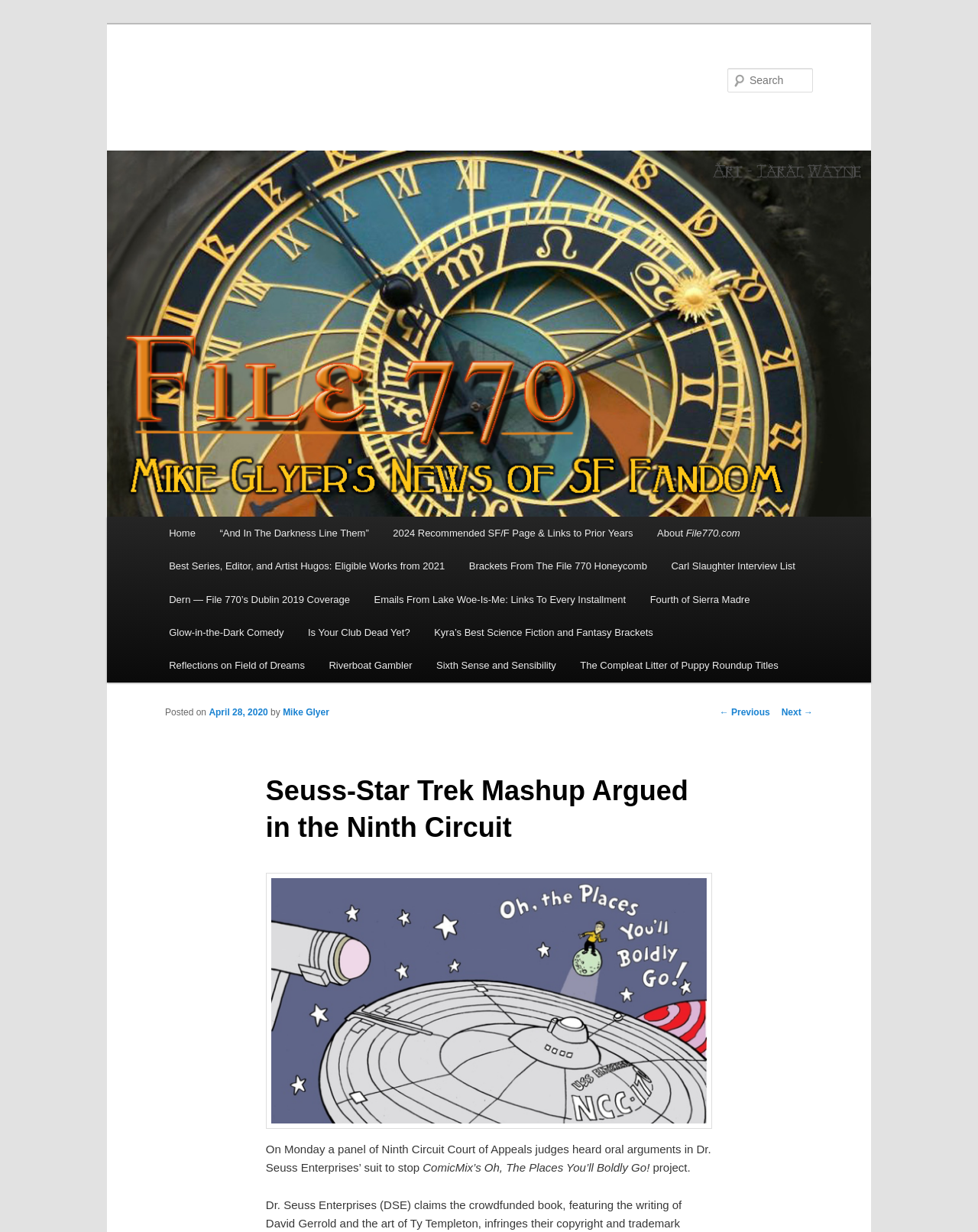Who is the author of the article?
Please provide a comprehensive answer based on the details in the screenshot.

I found the answer by looking at the link element with the text 'Mike Glyer' which is located near the heading element with the text 'Seuss-Star Trek Mashup Argued in the Ninth Circuit', indicating that Mike Glyer is the author of the article.